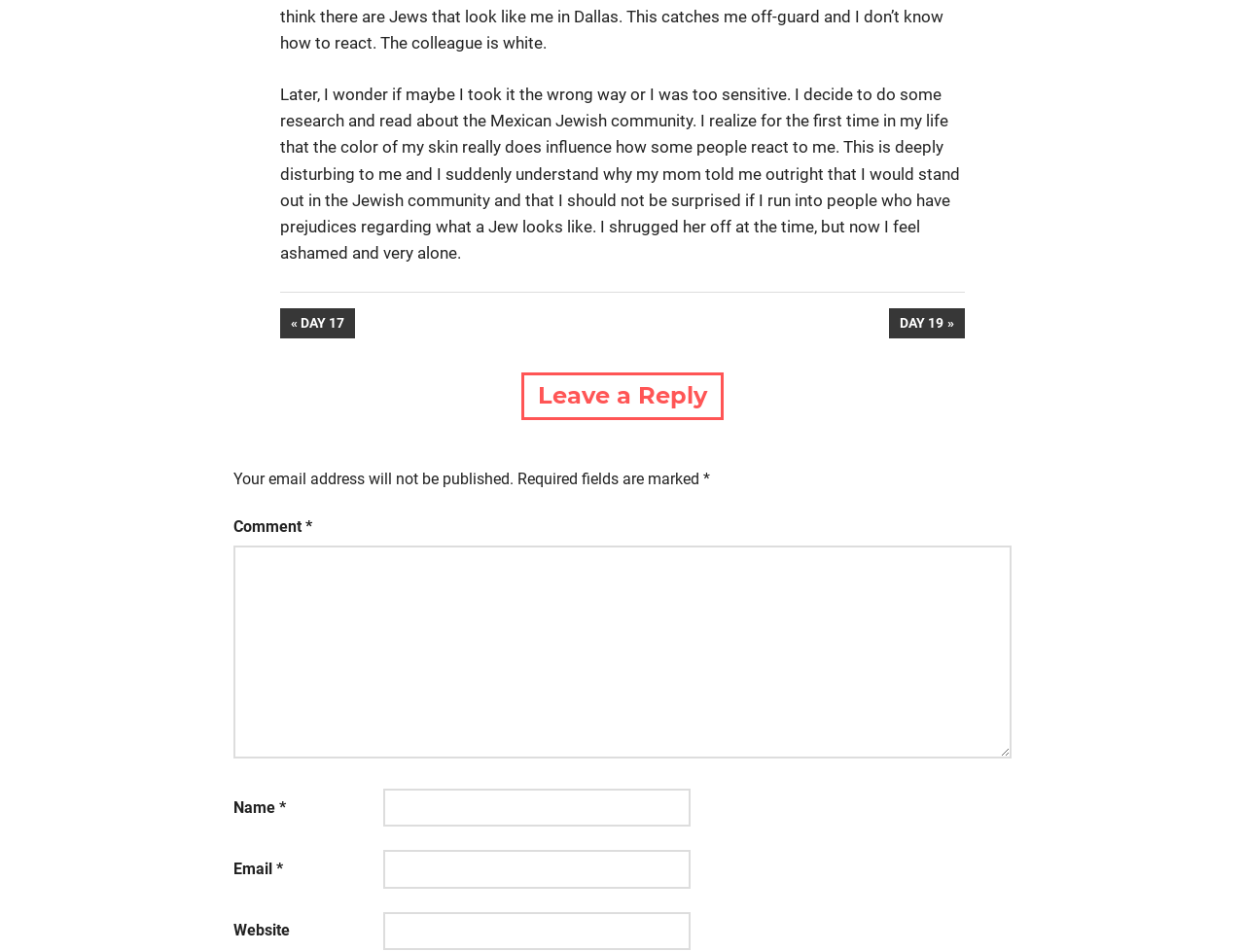What is the author's realization?
Using the image as a reference, deliver a detailed and thorough answer to the question.

The author realizes that the color of their skin really does influence how some people react to them, which is deeply disturbing to them and makes them feel ashamed and alone.